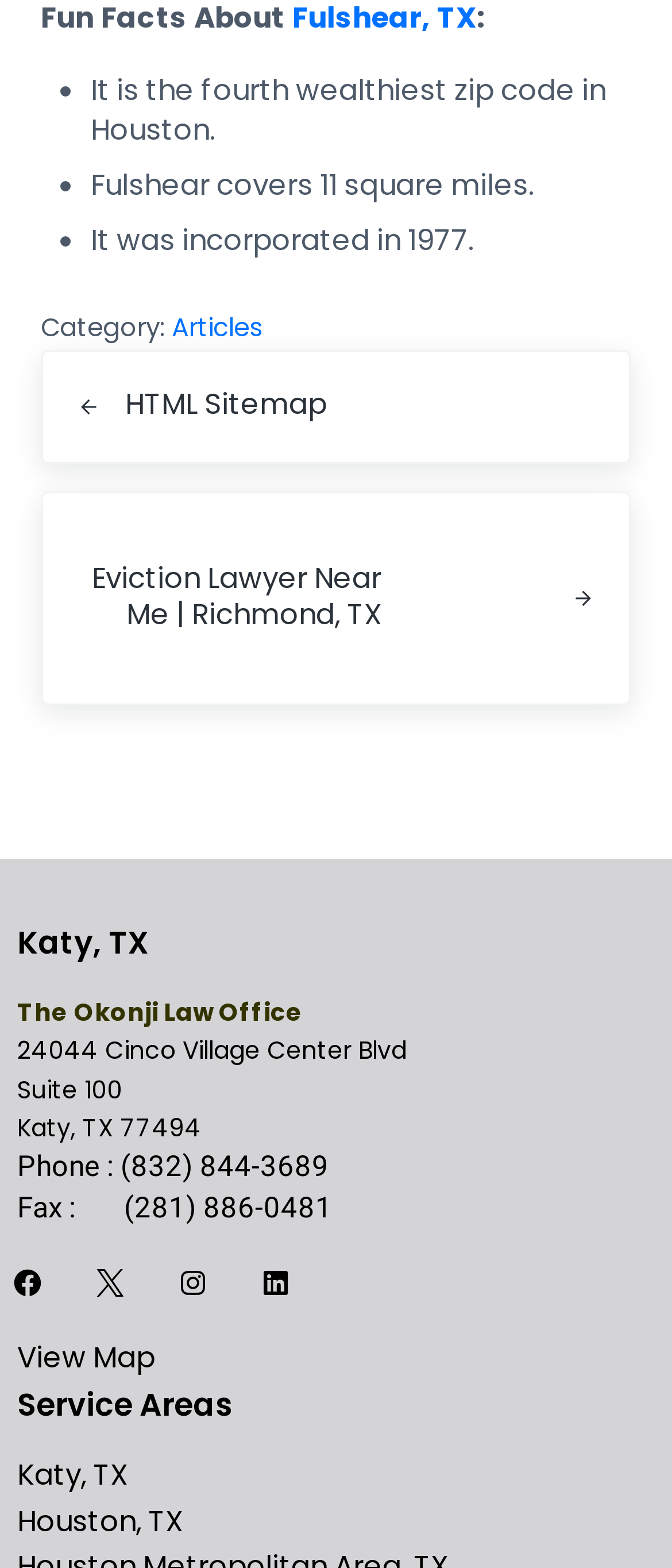Locate the bounding box coordinates of the clickable region to complete the following instruction: "Learn about Essential items for a home bakery first aid kit."

None